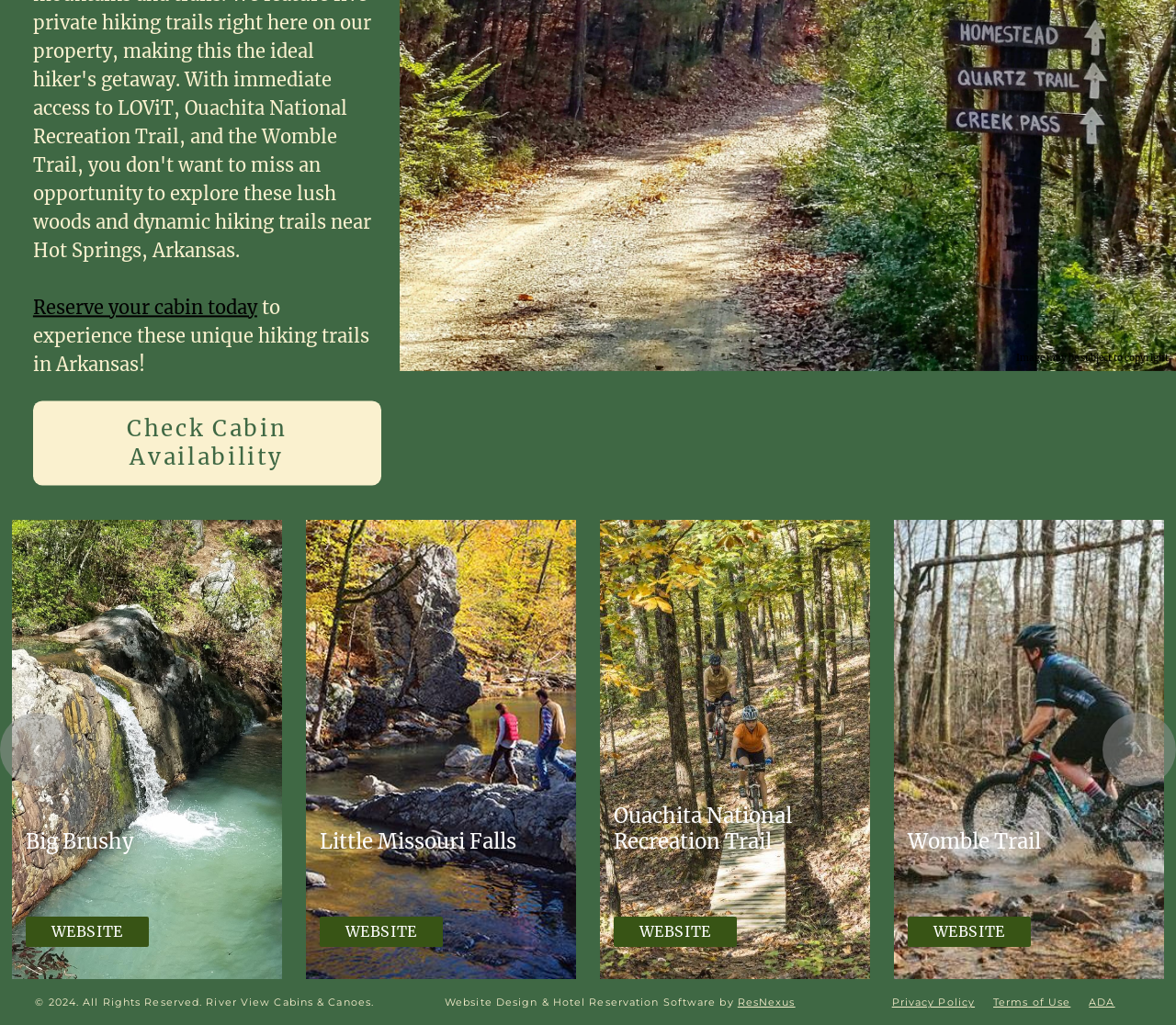What is the name of the first hiking trail?
Using the picture, provide a one-word or short phrase answer.

Big Brushy